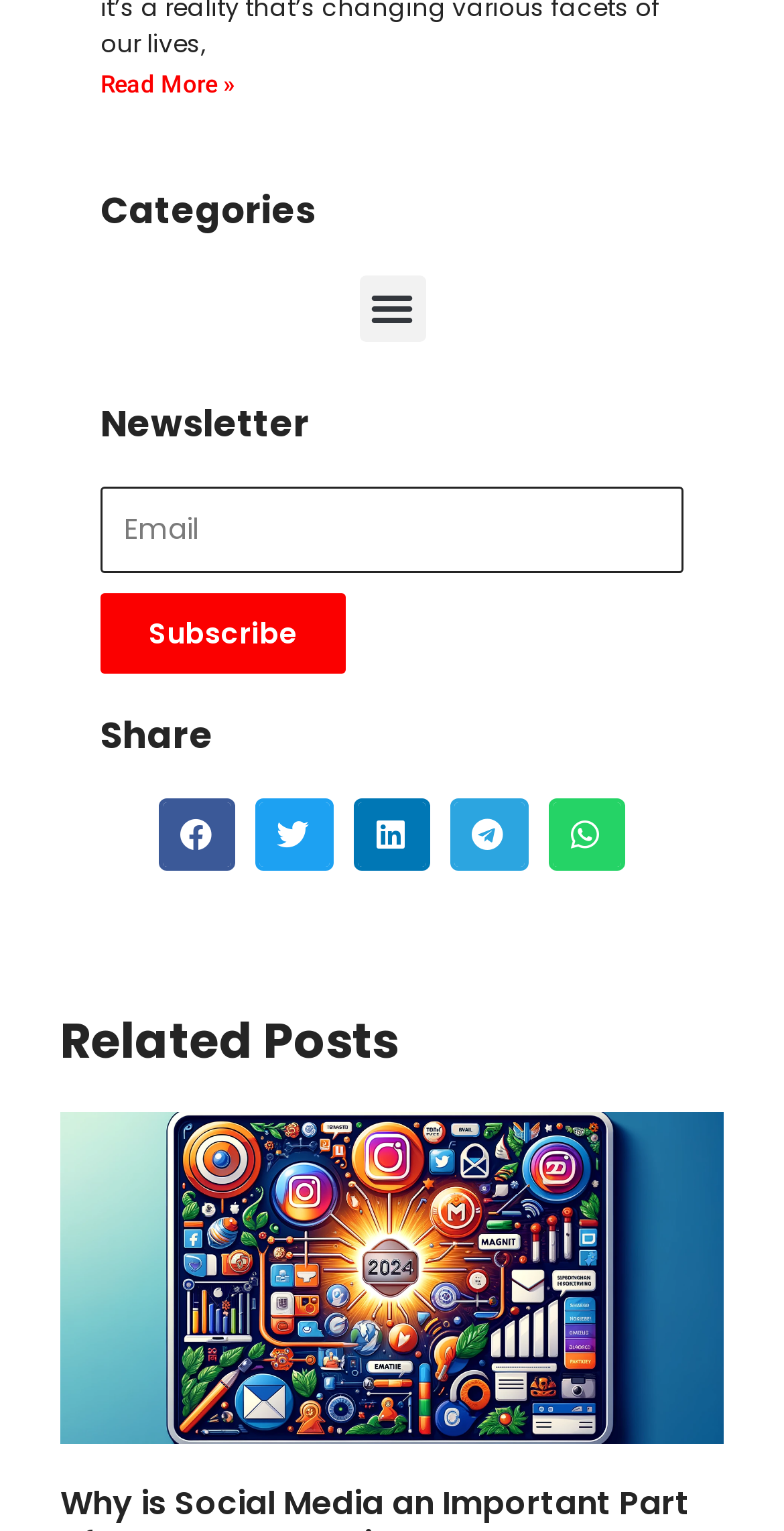Predict the bounding box coordinates of the area that should be clicked to accomplish the following instruction: "Toggle menu". The bounding box coordinates should consist of four float numbers between 0 and 1, i.e., [left, top, right, bottom].

[0.458, 0.18, 0.542, 0.223]